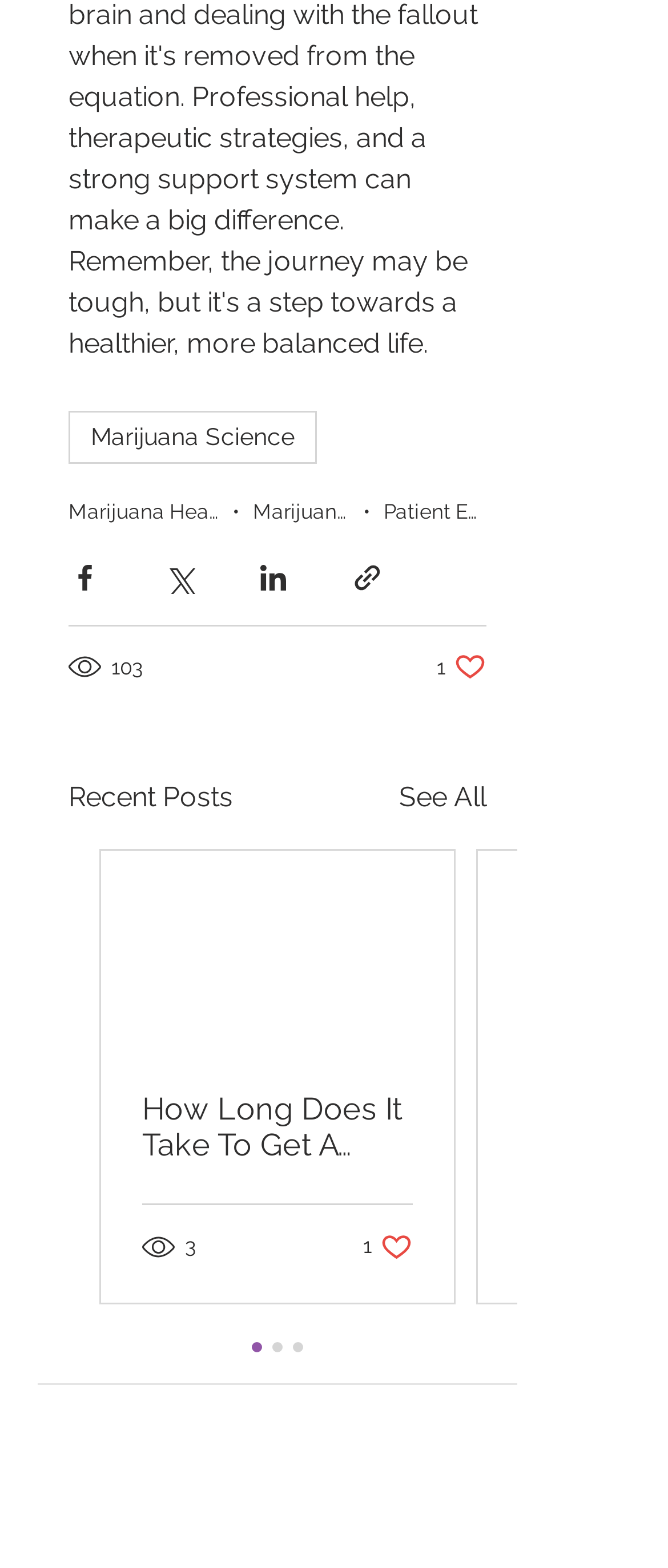How many likes does the first post have?
Provide a detailed answer to the question, using the image to inform your response.

The first post has 1 like, which is indicated by the button with the text '1 like. Post not marked as liked' located below the number of views.